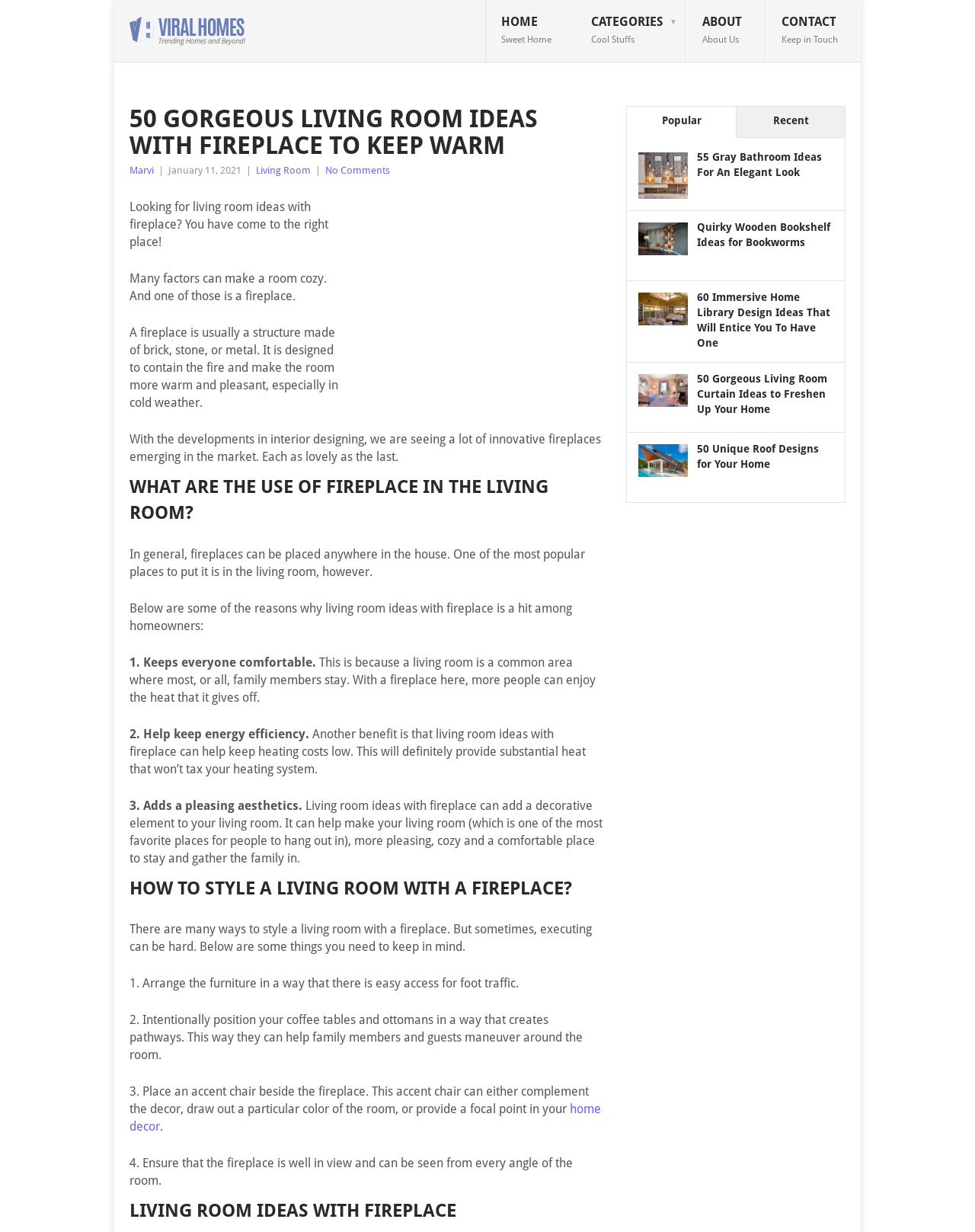Find and specify the bounding box coordinates that correspond to the clickable region for the instruction: "Read the article '50 Gorgeous Living Room Ideas with Fireplace To Keep Warm'".

[0.133, 0.162, 0.337, 0.202]